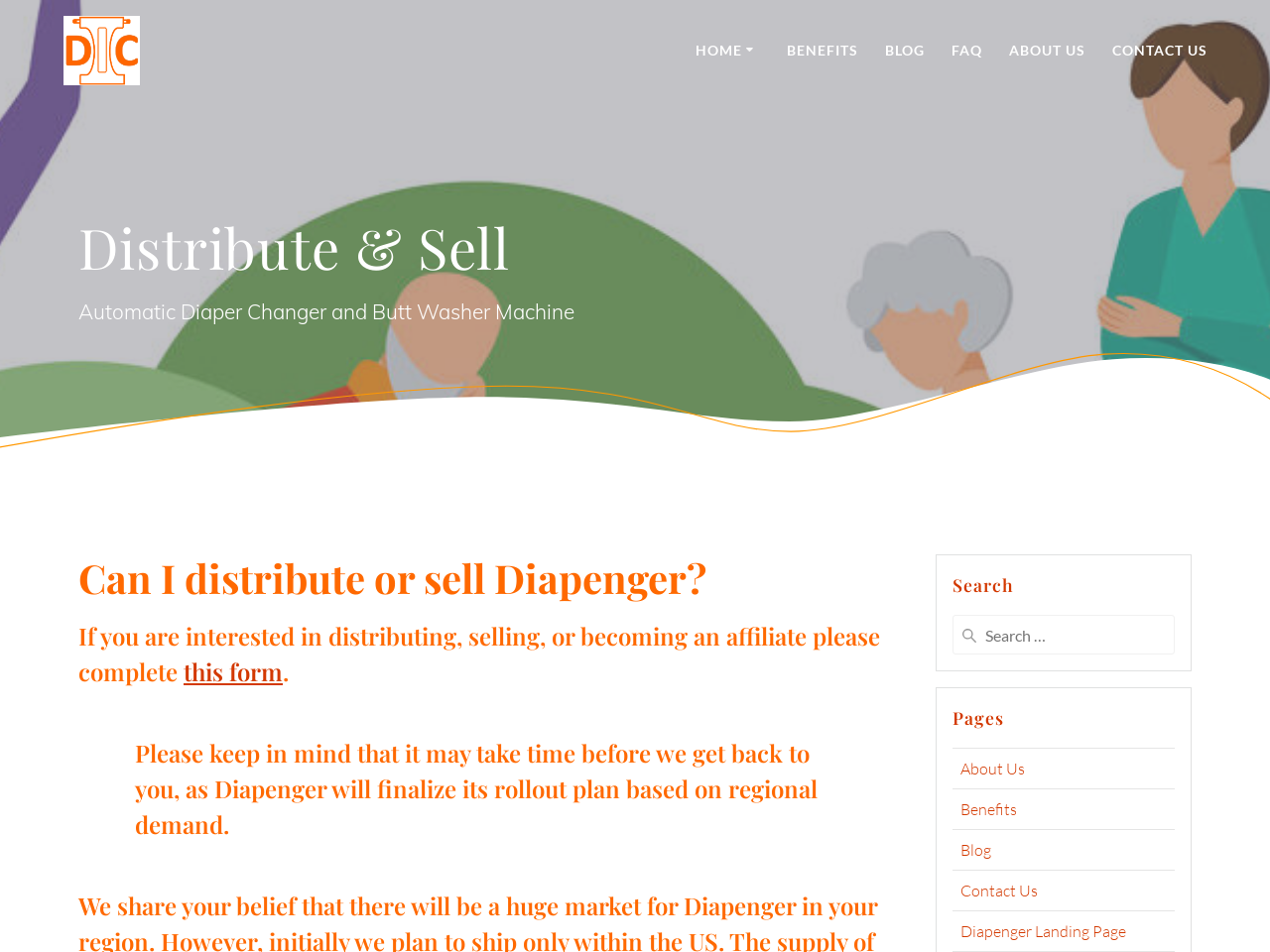Give a comprehensive overview of the webpage, including key elements.

The webpage is about Diapenger, an automatic diaper changer and butt washer machine. At the top left, there is a logo of Diapenger, which is an image with a link to the homepage. Next to the logo, there is a navigation menu with links to different pages, including HOME, Waitlist, BENEFITS, BLOG, FAQ, ABOUT US, and CONTACT US.

Below the navigation menu, there is a heading that reads "Distribute & Sell" and a subheading that describes the product. Further down, there are three headings that provide information about distributing or selling Diapenger. The first heading asks if you can distribute or sell Diapenger, and the second heading provides a call-to-action to complete a form if you are interested. The third heading notes that it may take time to get back to you due to the rollout plan based on regional demand.

On the right side of the page, there is a search bar with a heading that reads "Search" and a placeholder text that says "Search for:". Below the search bar, there is a section with links to different pages, including About Us, Benefits, Blog, Contact Us, and Diapenger Landing Page.

Overall, the webpage appears to be a landing page for Diapenger, providing information about the product and opportunities for distribution and sales.